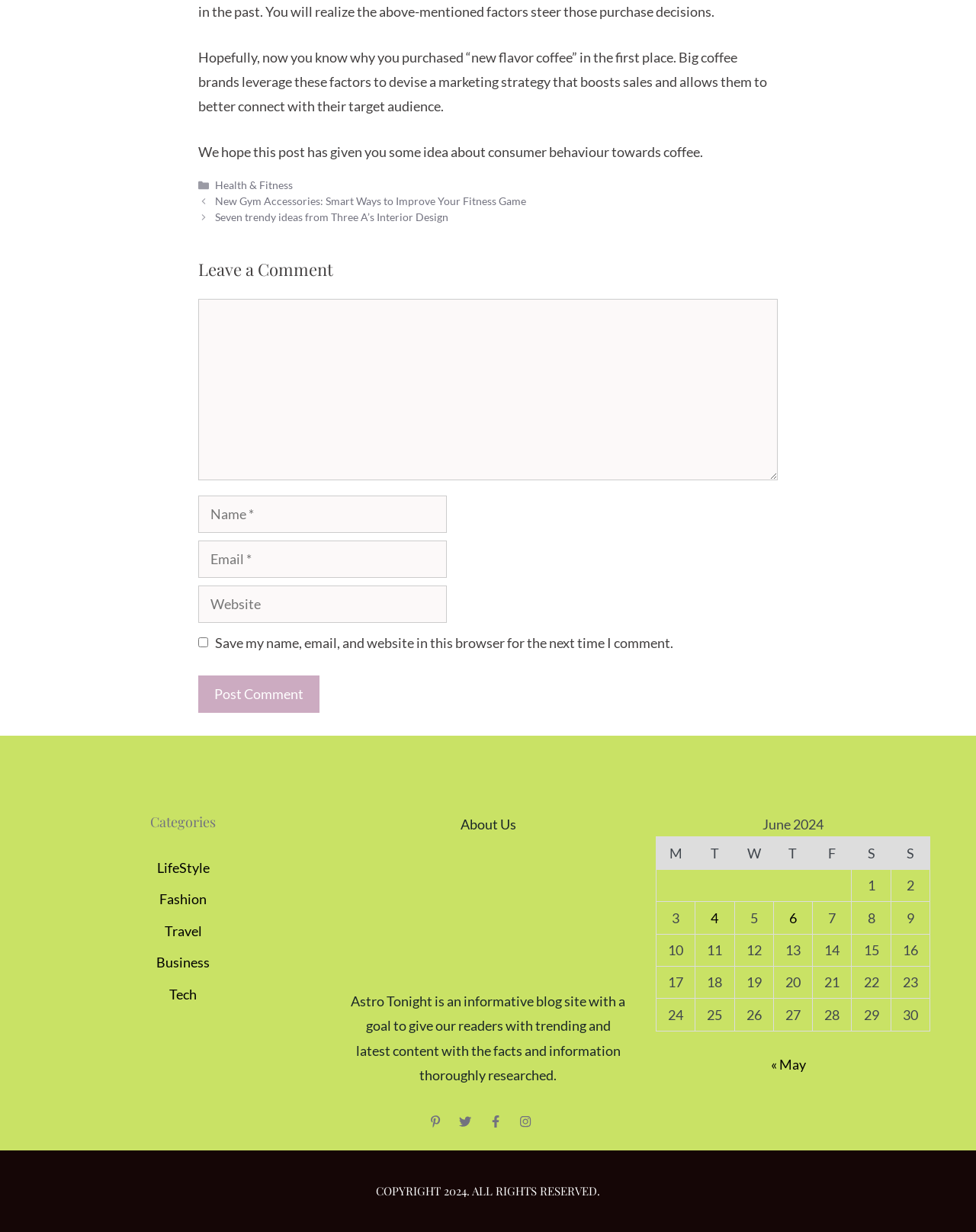What categories are listed in the footer?
Answer the question with as much detail as possible.

The categories listed in the footer can be found by examining the links within the FooterAsNonLandmark element, which include 'Health & Fitness', 'LifeStyle', 'Fashion', 'Travel', 'Business', and 'Tech'.